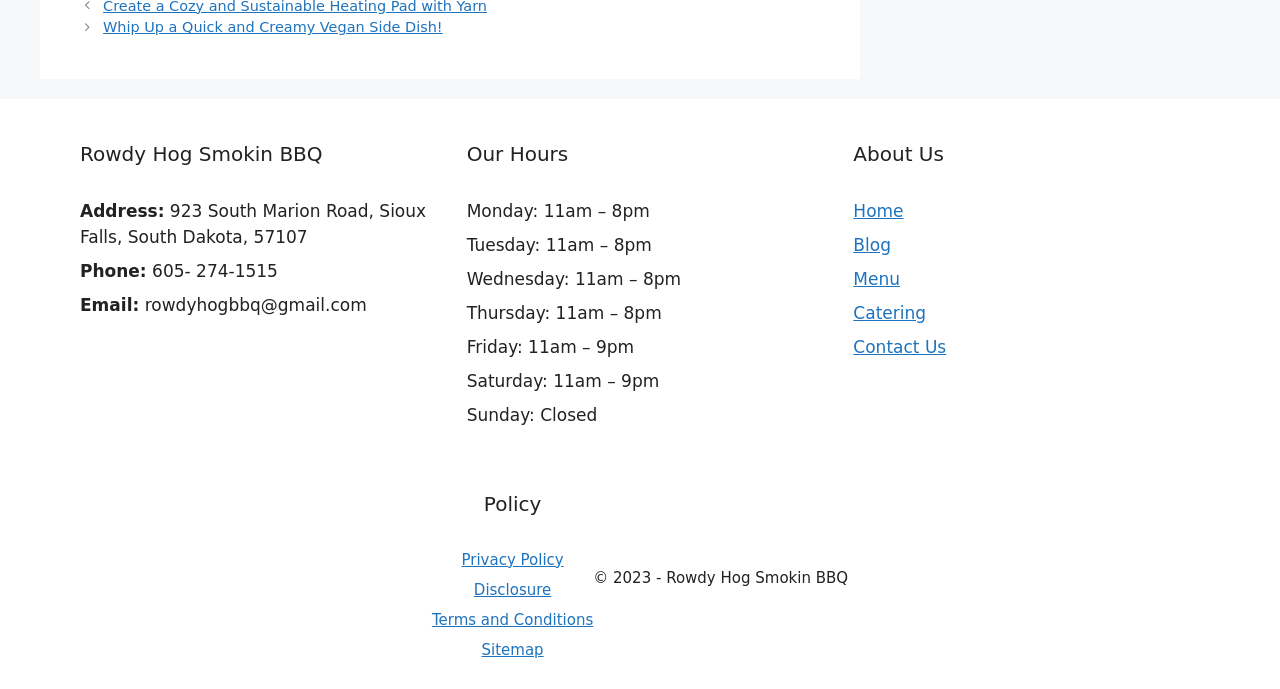Please locate the bounding box coordinates for the element that should be clicked to achieve the following instruction: "Go to 'Menu' page". Ensure the coordinates are given as four float numbers between 0 and 1, i.e., [left, top, right, bottom].

[0.667, 0.391, 0.703, 0.42]